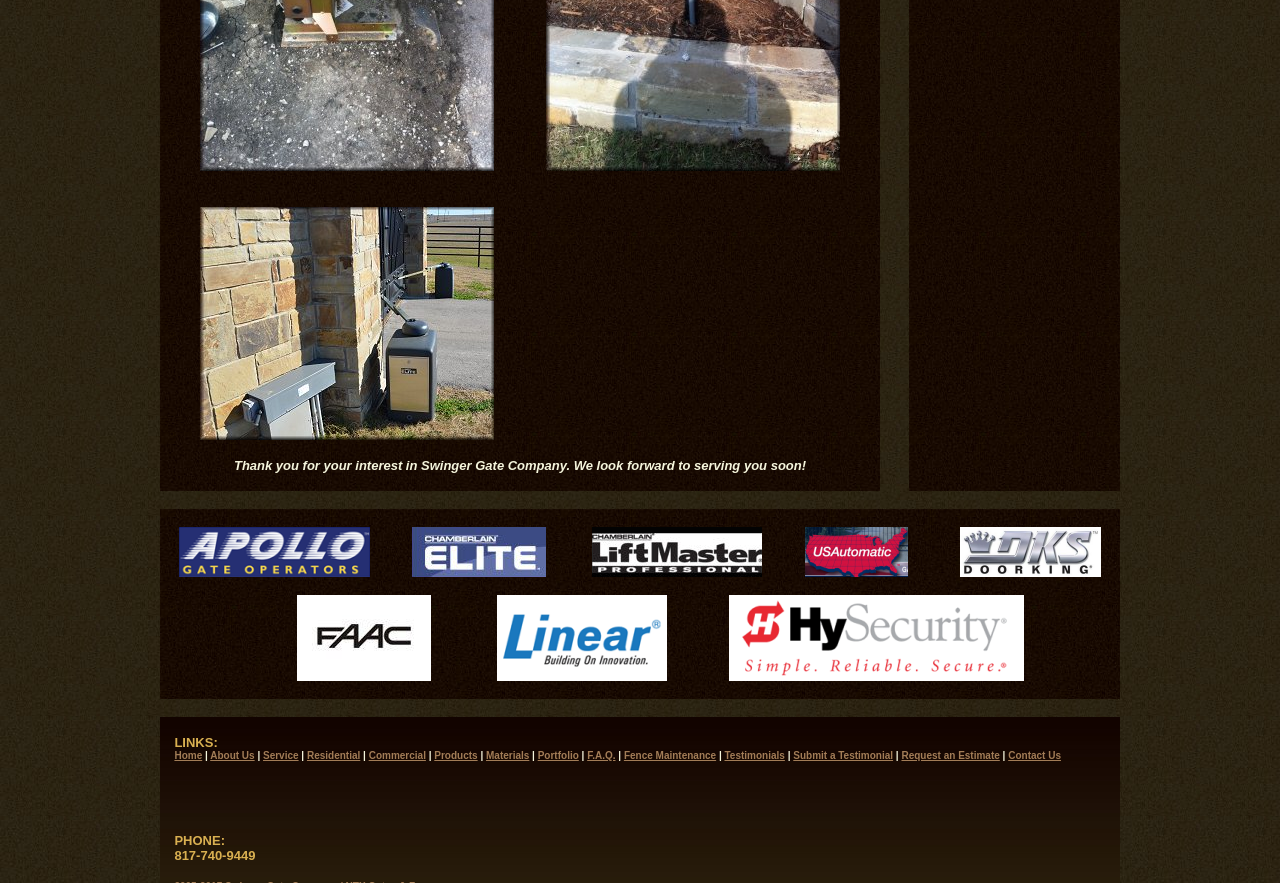Determine the coordinates of the bounding box for the clickable area needed to execute this instruction: "Click on Home".

[0.136, 0.849, 0.158, 0.862]